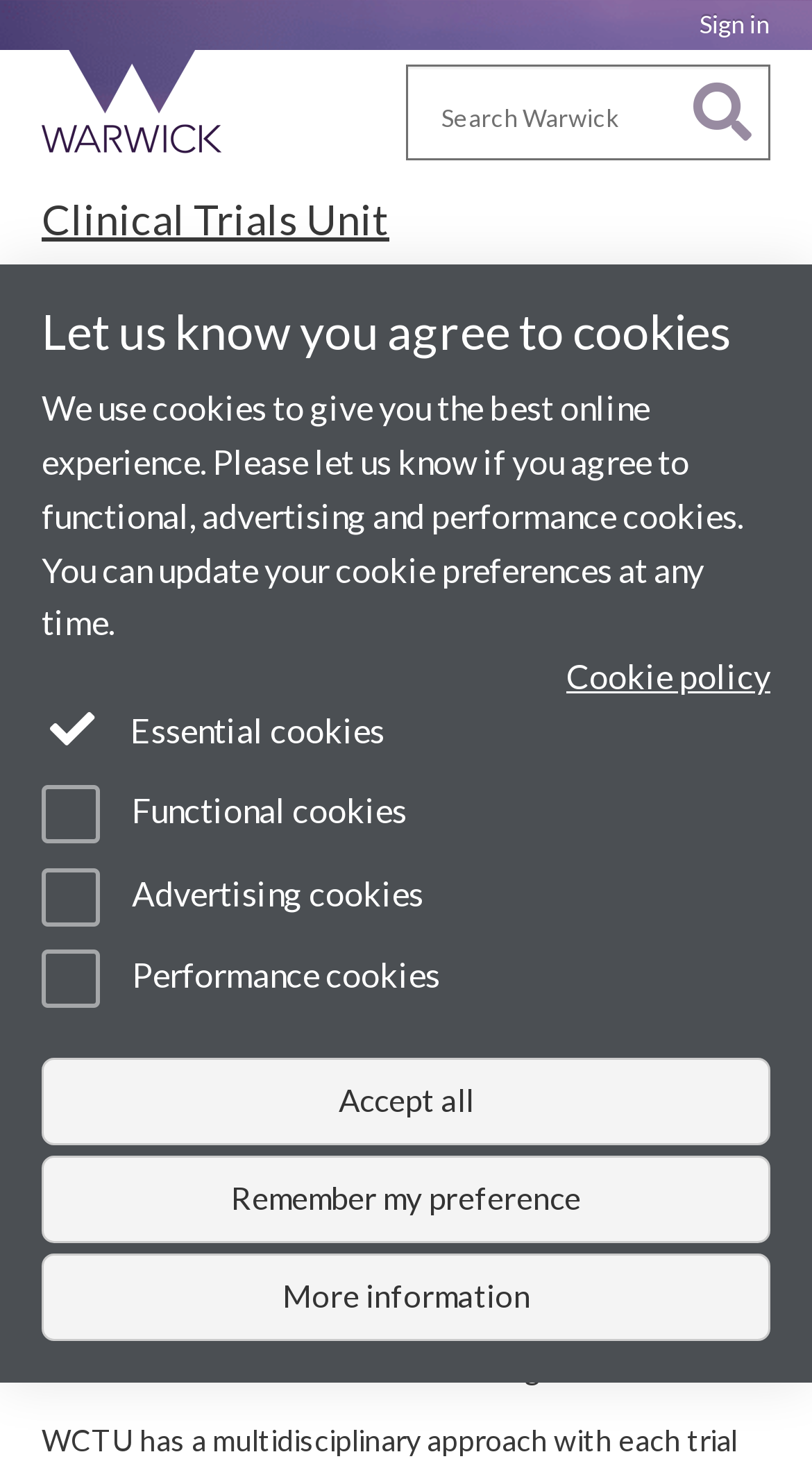Provide a brief response to the question below using one word or phrase:
What is the purpose of the unit?

To develop and deliver clinical trials